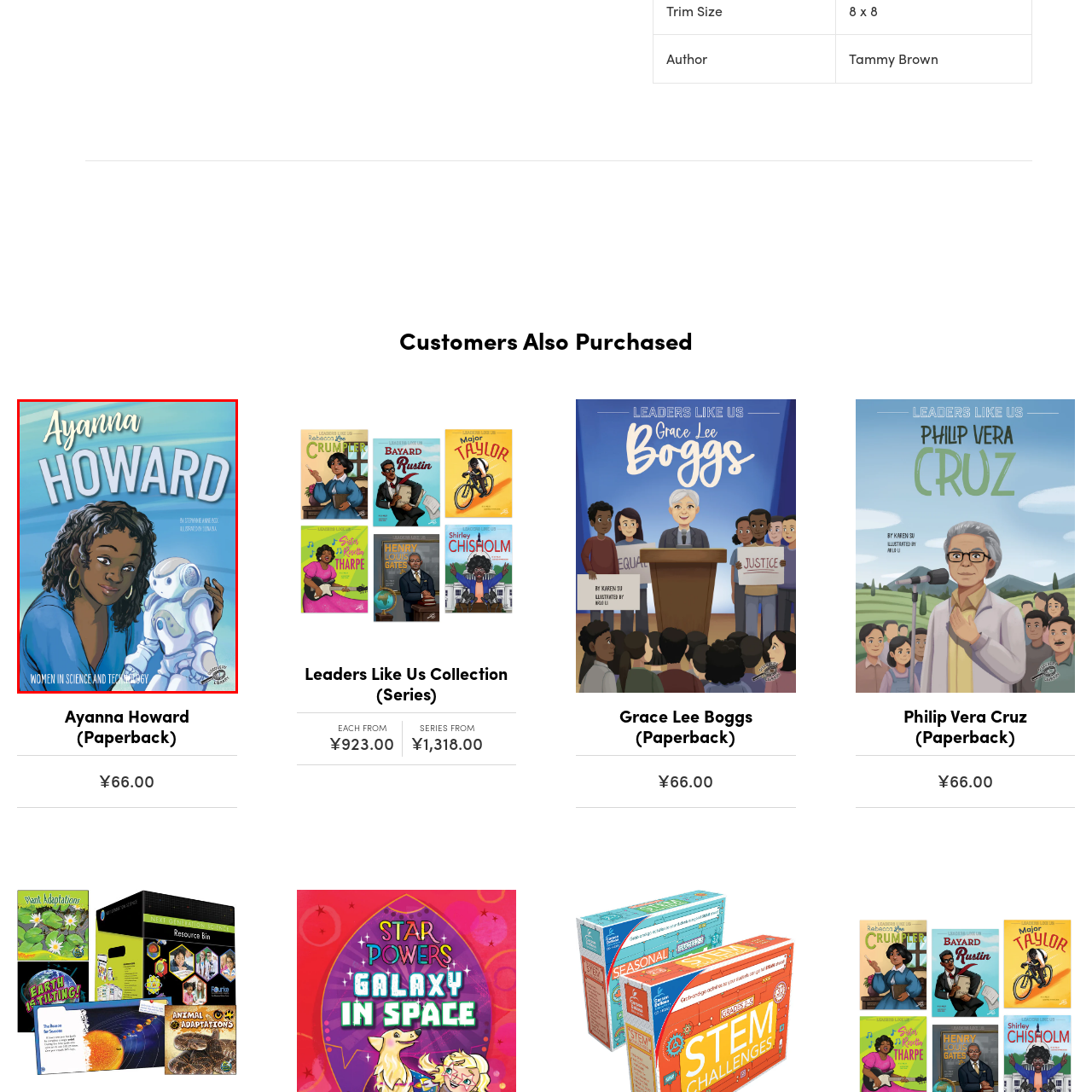Look closely at the image within the red-bordered box and thoroughly answer the question below, using details from the image: What is the theme of the book cover?

The vibrant colors on the book cover highlight themes of innovation and curiosity in the field of technology, which is evident from the illustration of the young woman interacting with a small humanoid robot.